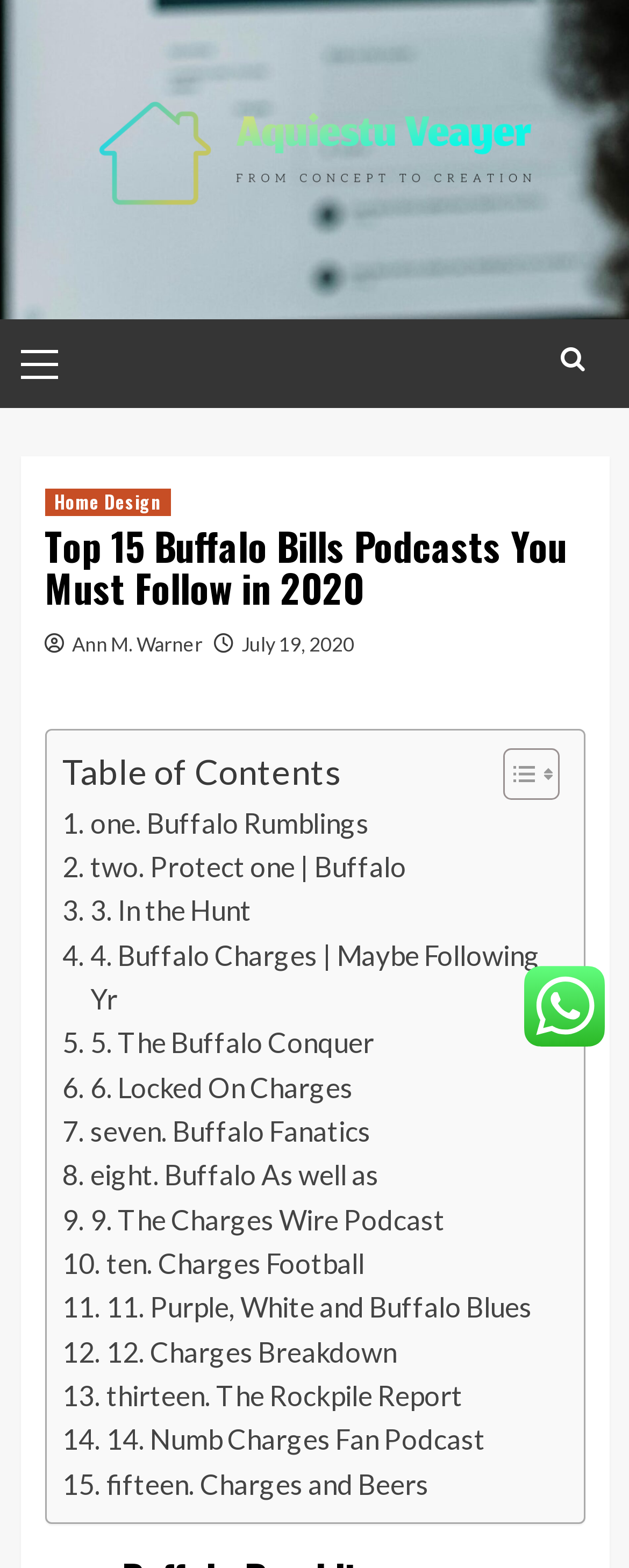Find the bounding box coordinates of the element to click in order to complete this instruction: "Toggle the table of contents". The bounding box coordinates must be four float numbers between 0 and 1, denoted as [left, top, right, bottom].

[0.76, 0.476, 0.876, 0.511]